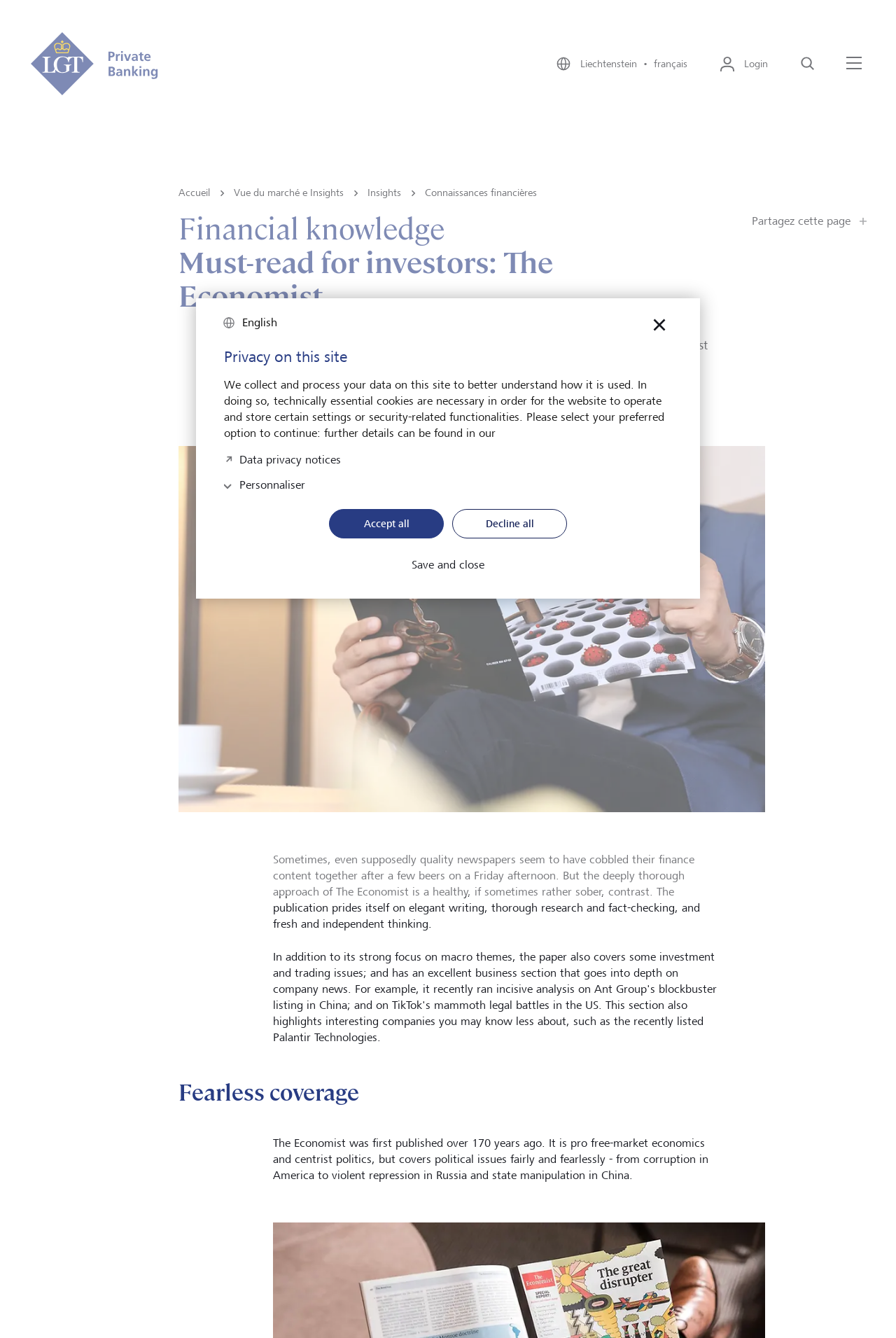What is the estimated reading time of the article?
Refer to the image and provide a one-word or short phrase answer.

5 minutes